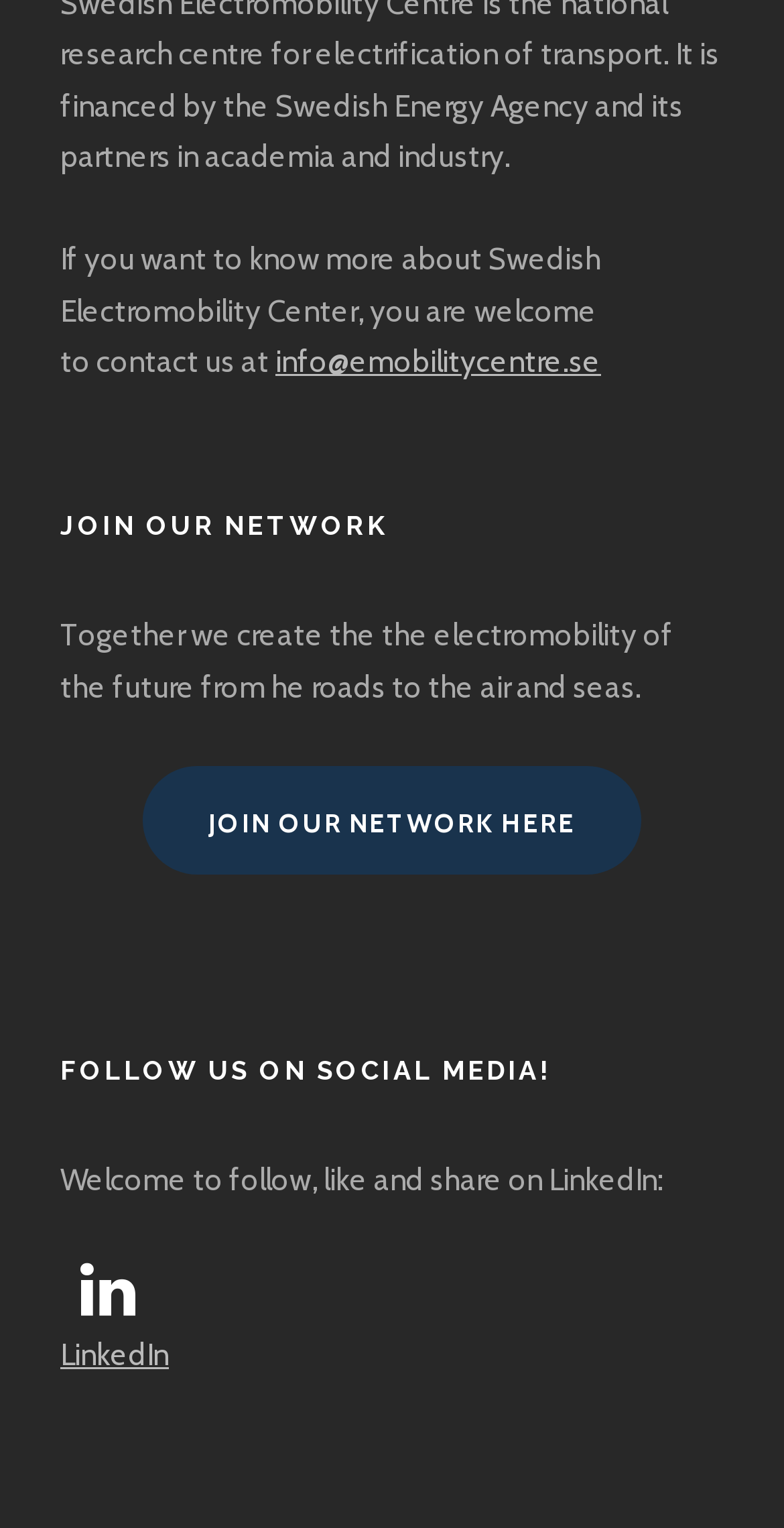Carefully observe the image and respond to the question with a detailed answer:
Where can you follow Swedish Electromobility Center on social media?

I found this by looking at the text 'Welcome to follow, like and share on LinkedIn:' which is followed by a LinkedIn icon.